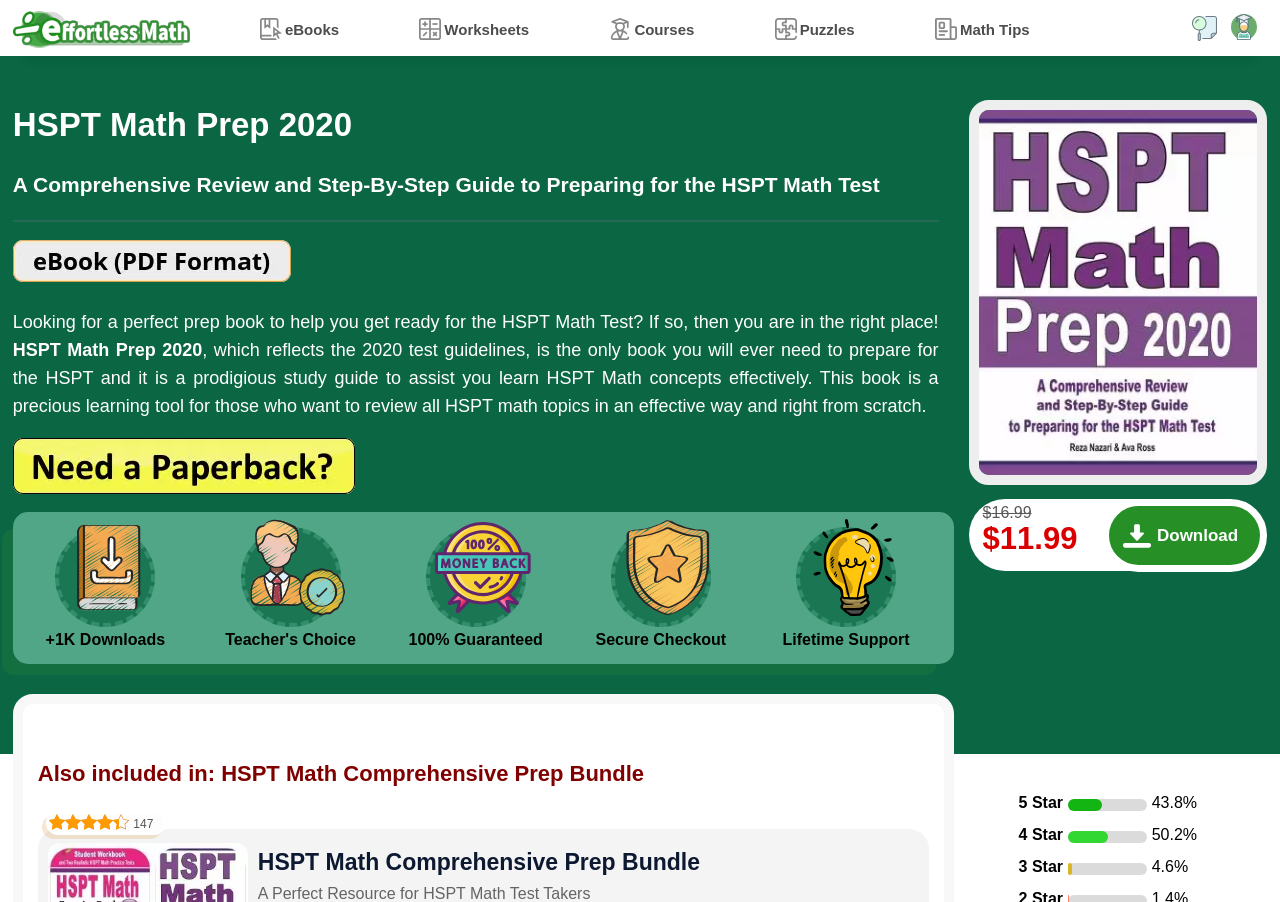What is the price of the HSPT Math Prep 2020? Using the information from the screenshot, answer with a single word or phrase.

$11.99